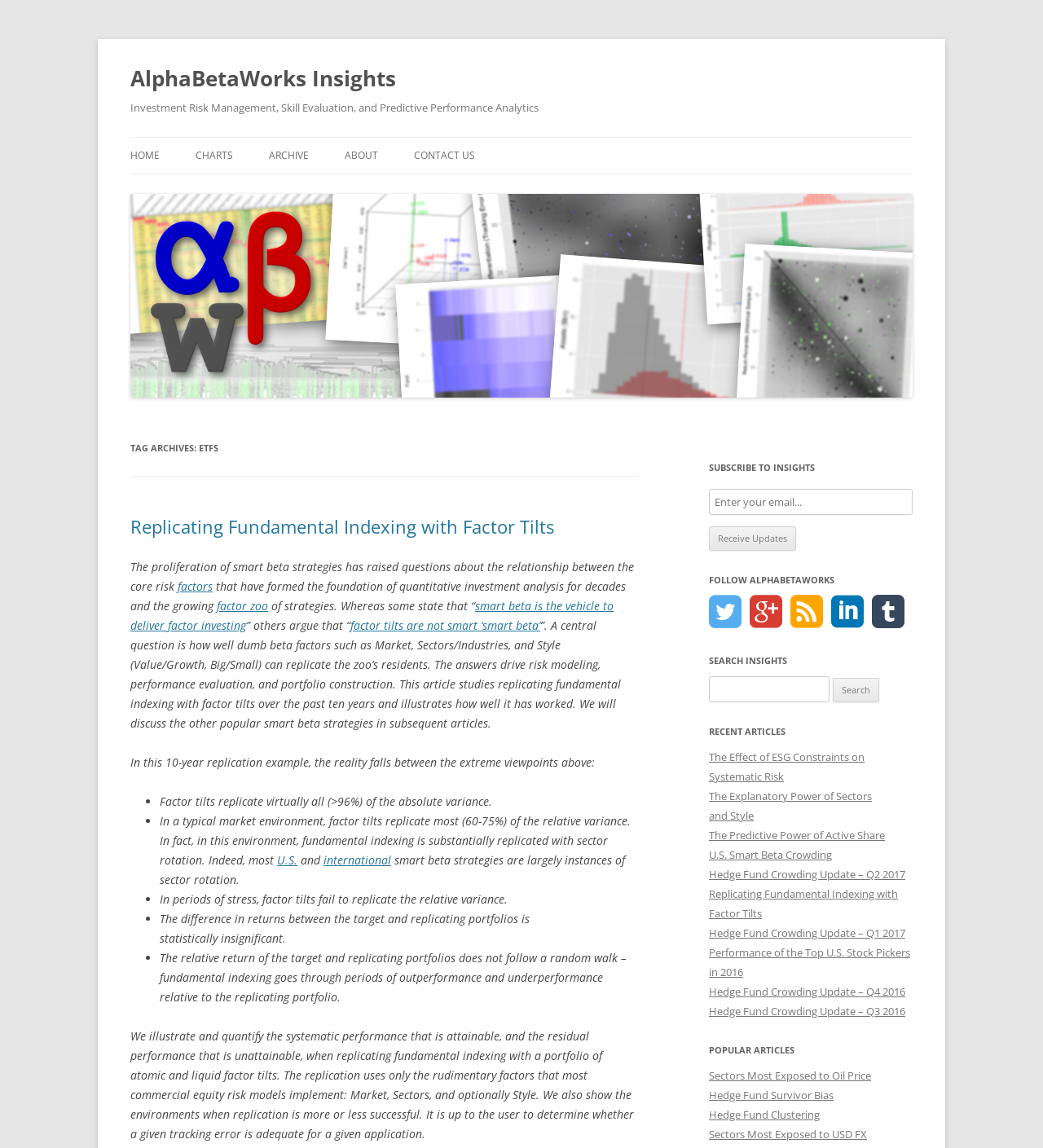Find the bounding box coordinates for the area that should be clicked to accomplish the instruction: "Search for articles".

[0.68, 0.589, 0.795, 0.612]